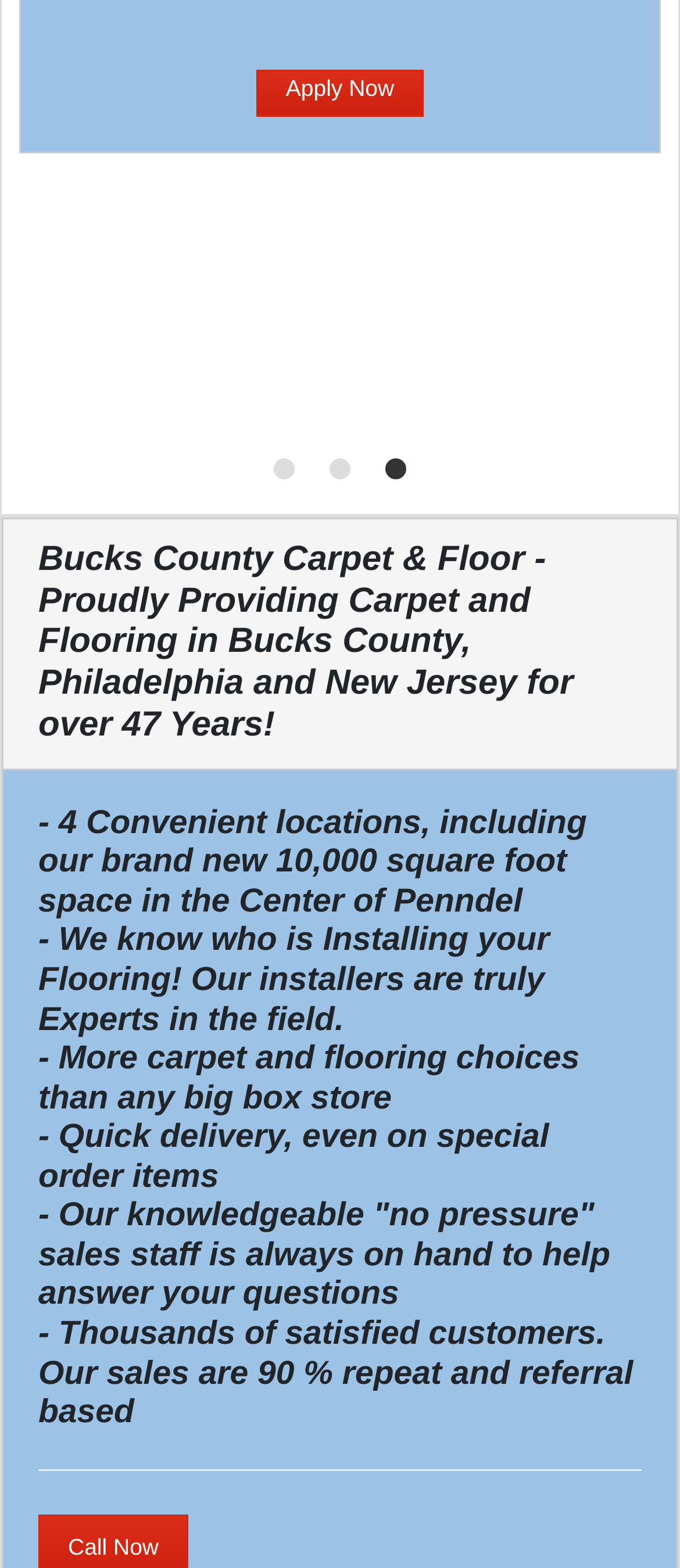How many buttons are on the webpage?
Answer with a single word or phrase by referring to the visual content.

3